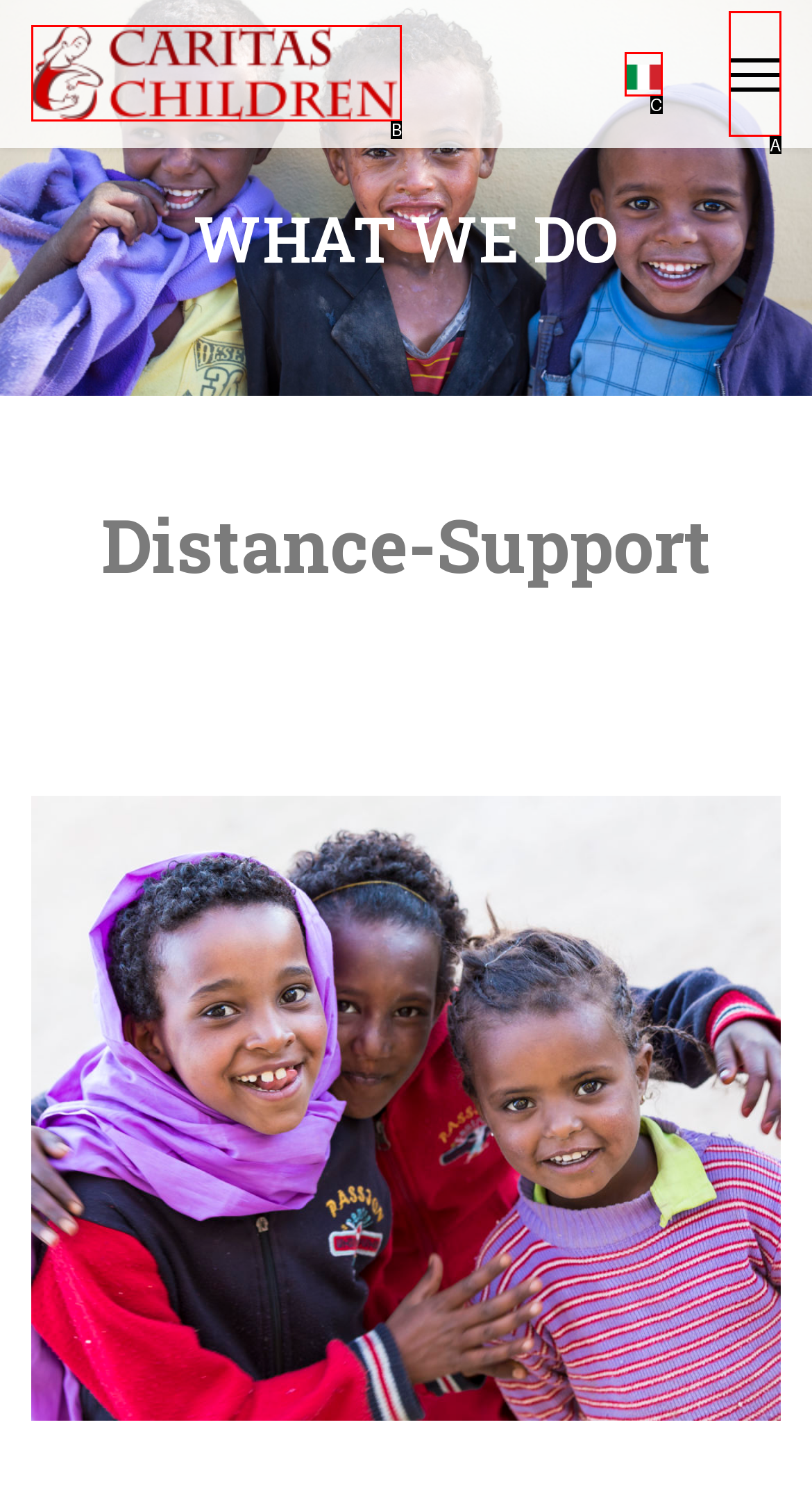Choose the letter that best represents the description: alt="Italiano (Italia)" title="Italiano (Italia)". Provide the letter as your response.

C